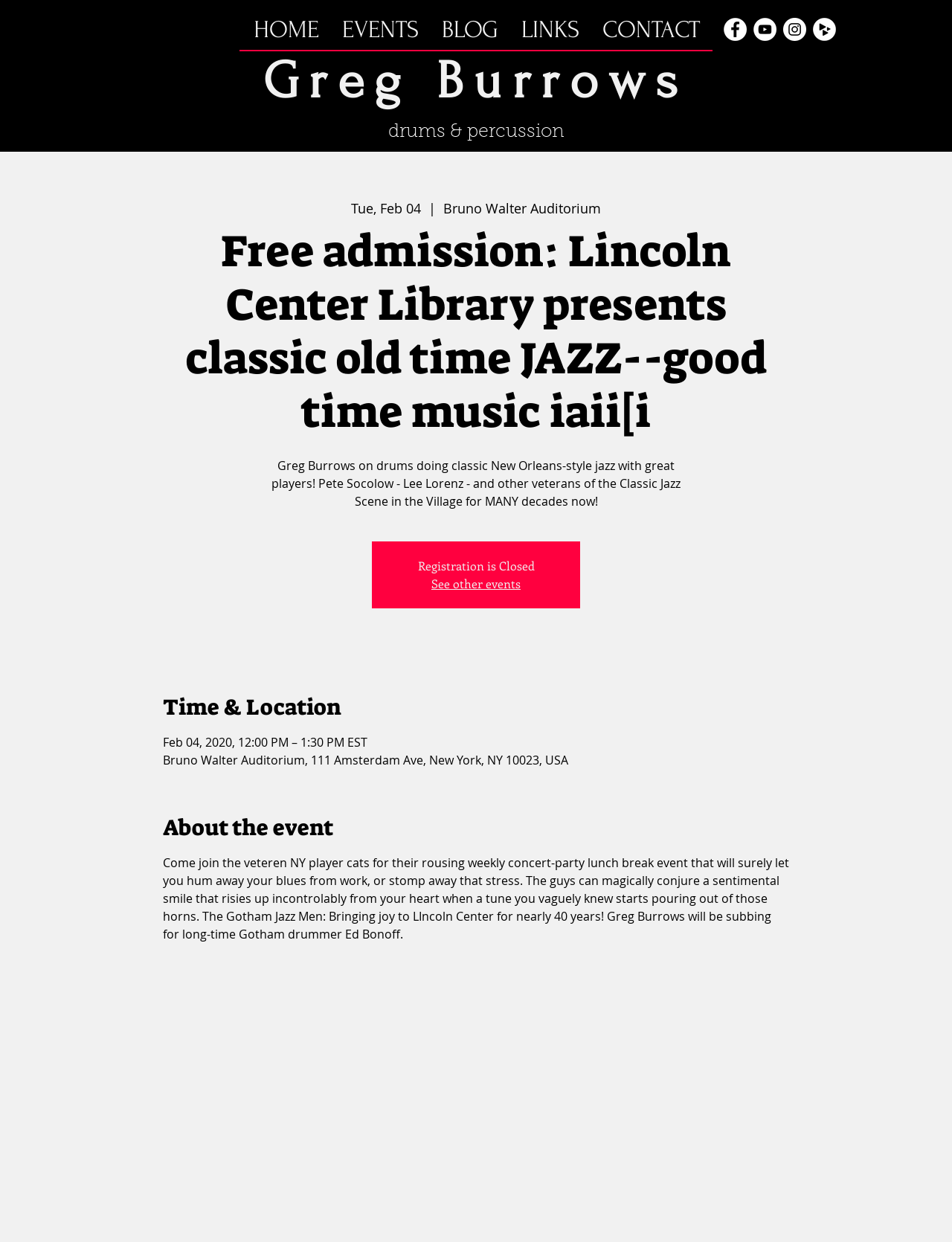What is the location of the event?
Please provide a full and detailed response to the question.

I found the location of the event by looking at the static text 'Bruno Walter Auditorium, 111 Amsterdam Ave, New York, NY 10023, USA' which is a child of the heading element with the text 'Time & Location'.